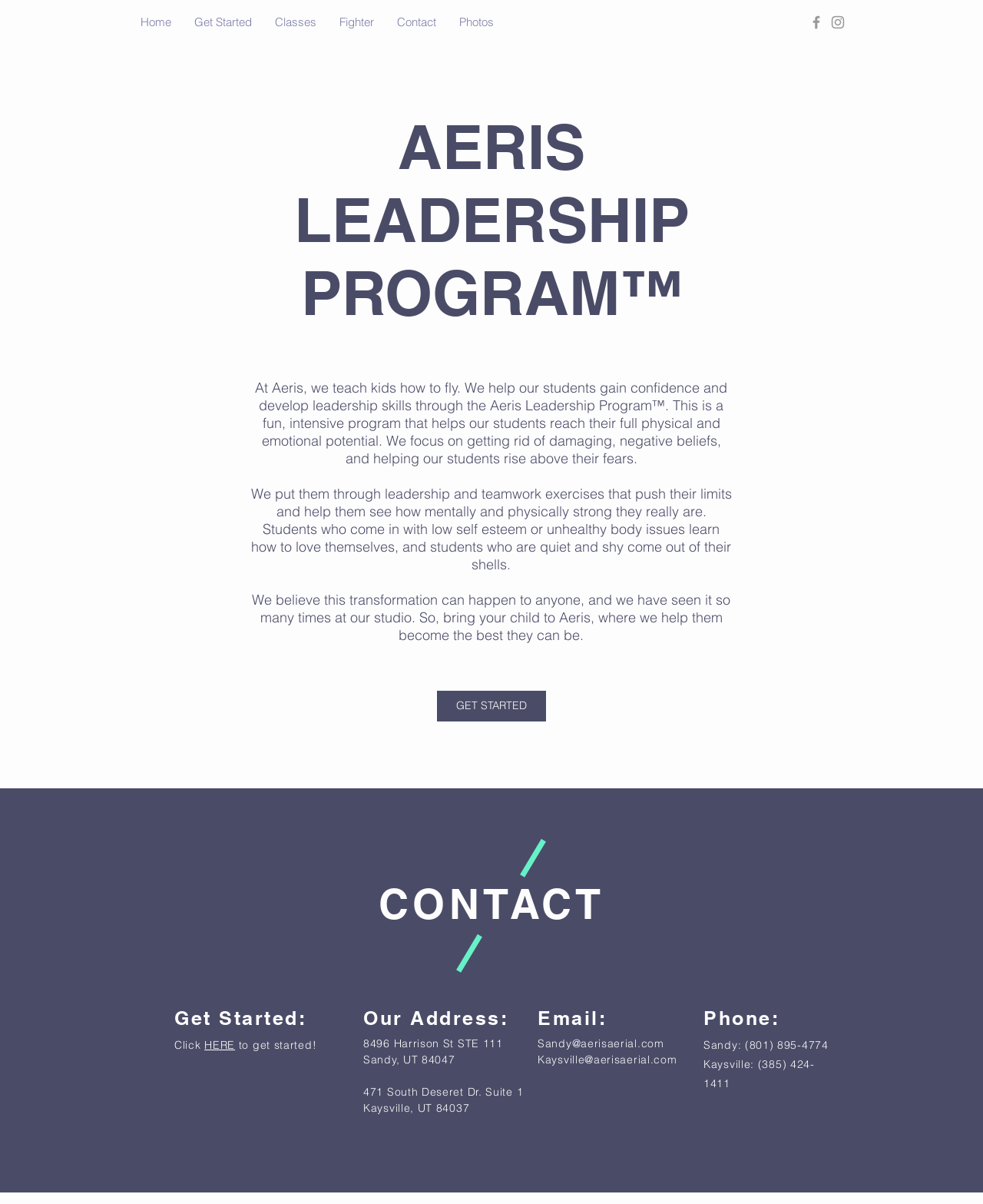Respond with a single word or short phrase to the following question: 
What is the email address for the Sandy location of Aeris Aerial Arts?

Sandy@aerisaerial.com